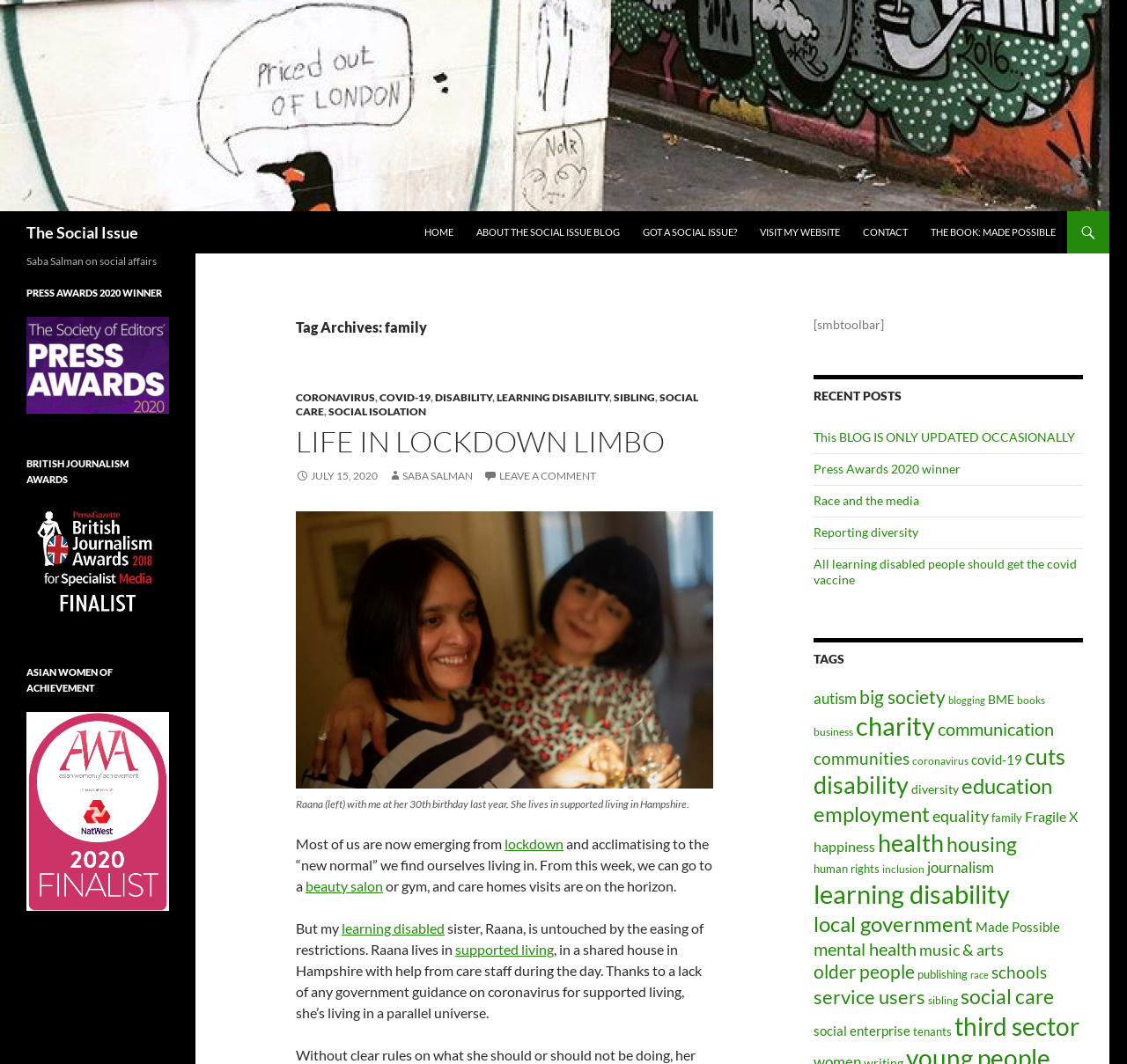What type of content is available on this webpage?
Kindly answer the question with as much detail as you can.

The webpage appears to be a blog, with multiple articles and blog posts on various topics, including family, social issues, and learning disability, which suggests that the type of content available on this webpage is blog posts and articles.